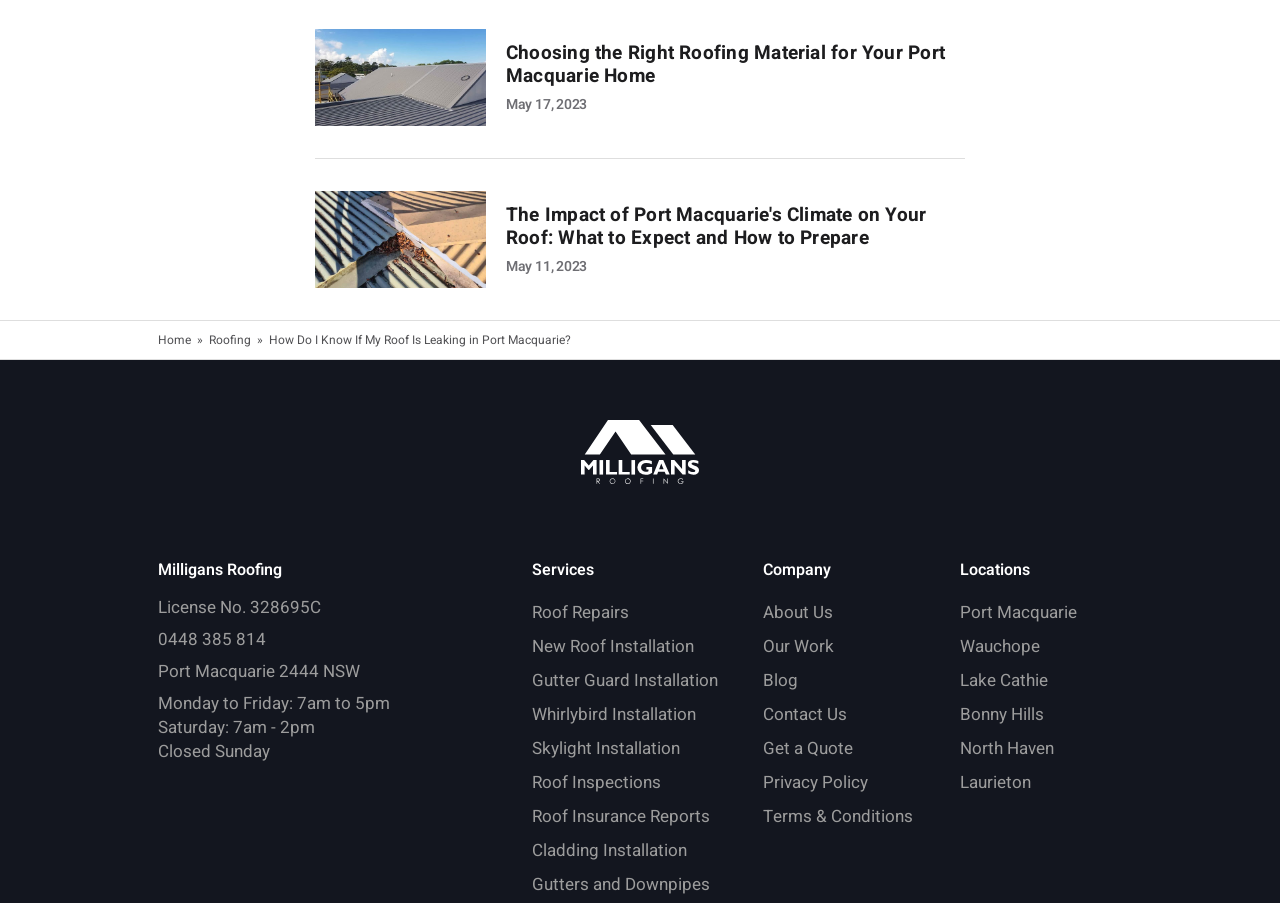Given the element description Privacy policy, identify the bounding box coordinates for the UI element on the webpage screenshot. The format should be (top-left x, top-left y, bottom-right x, bottom-right y), with values between 0 and 1.

None